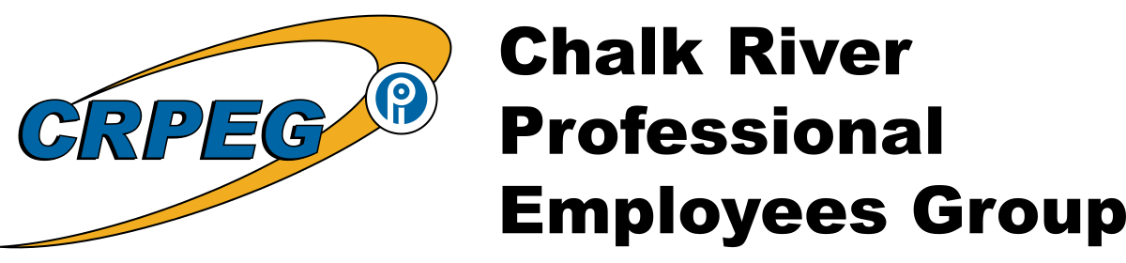Please provide a short answer using a single word or phrase for the question:
What organization is the Chalk River Professional Employees Group affiliated with?

PIPSC